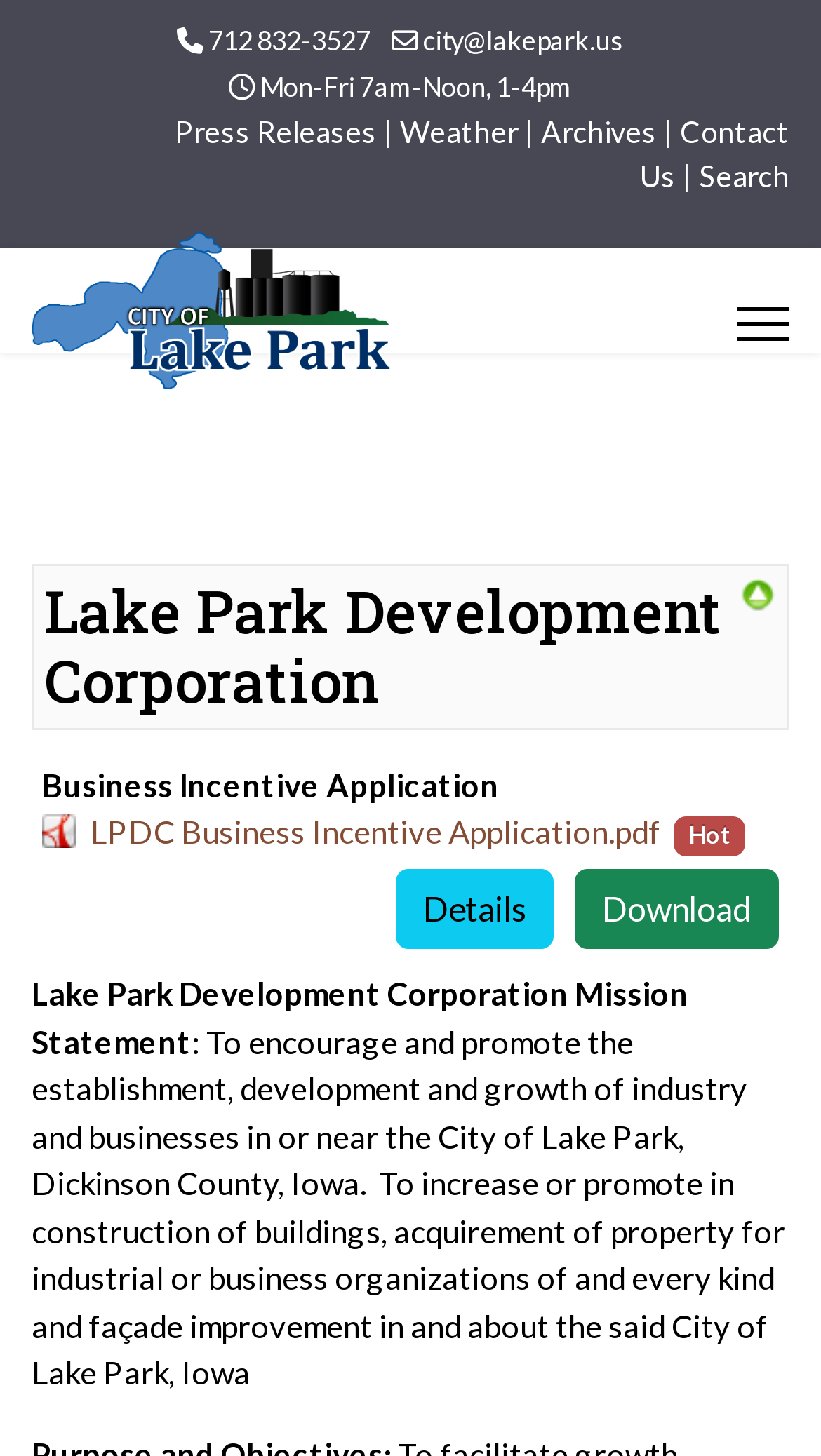Analyze the image and provide a detailed answer to the question: What is the mission of the Lake Park Development Corporation?

I found the mission statement by looking at the StaticText element with the text 'Lake Park Development Corporation Mission Statement' and its subsequent text element which describes the mission.